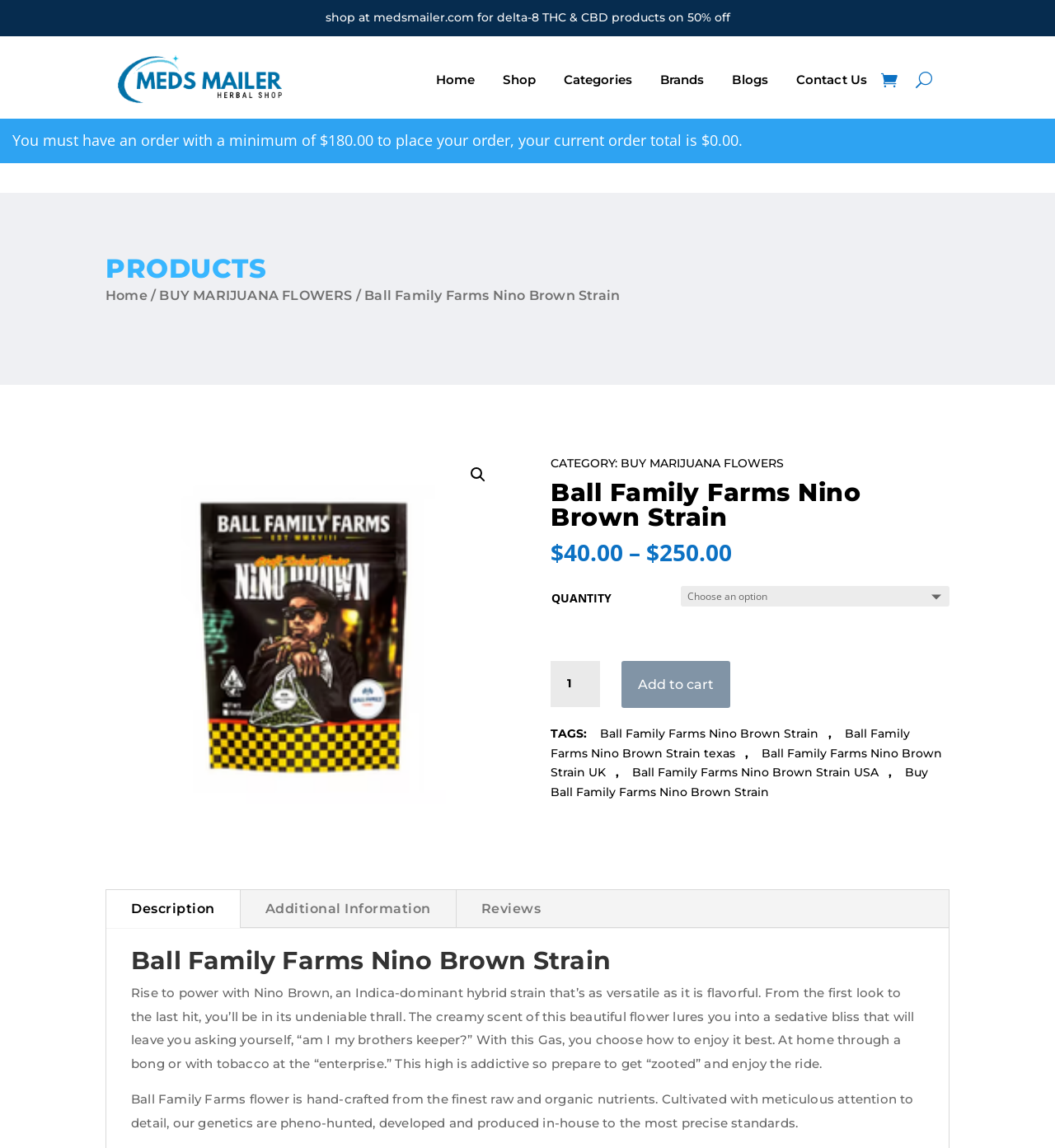Provide a thorough and detailed response to the question by examining the image: 
What is the minimum order total?

The minimum order total is mentioned in the text 'You must have an order with a minimum of $180.00 to place your order, your current order total is...' which indicates that the minimum order total is $180.00.